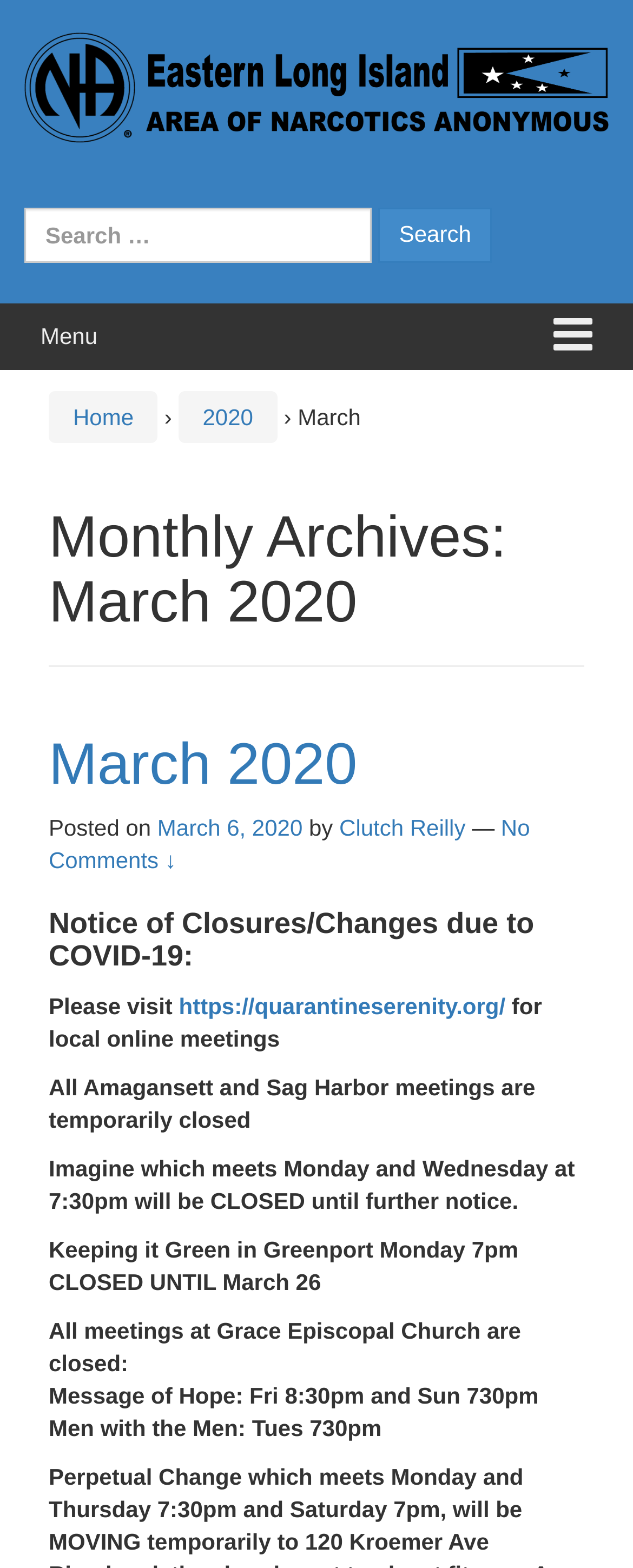Identify the bounding box coordinates of the region that should be clicked to execute the following instruction: "Visit the external link for local online meetings".

[0.282, 0.633, 0.798, 0.65]